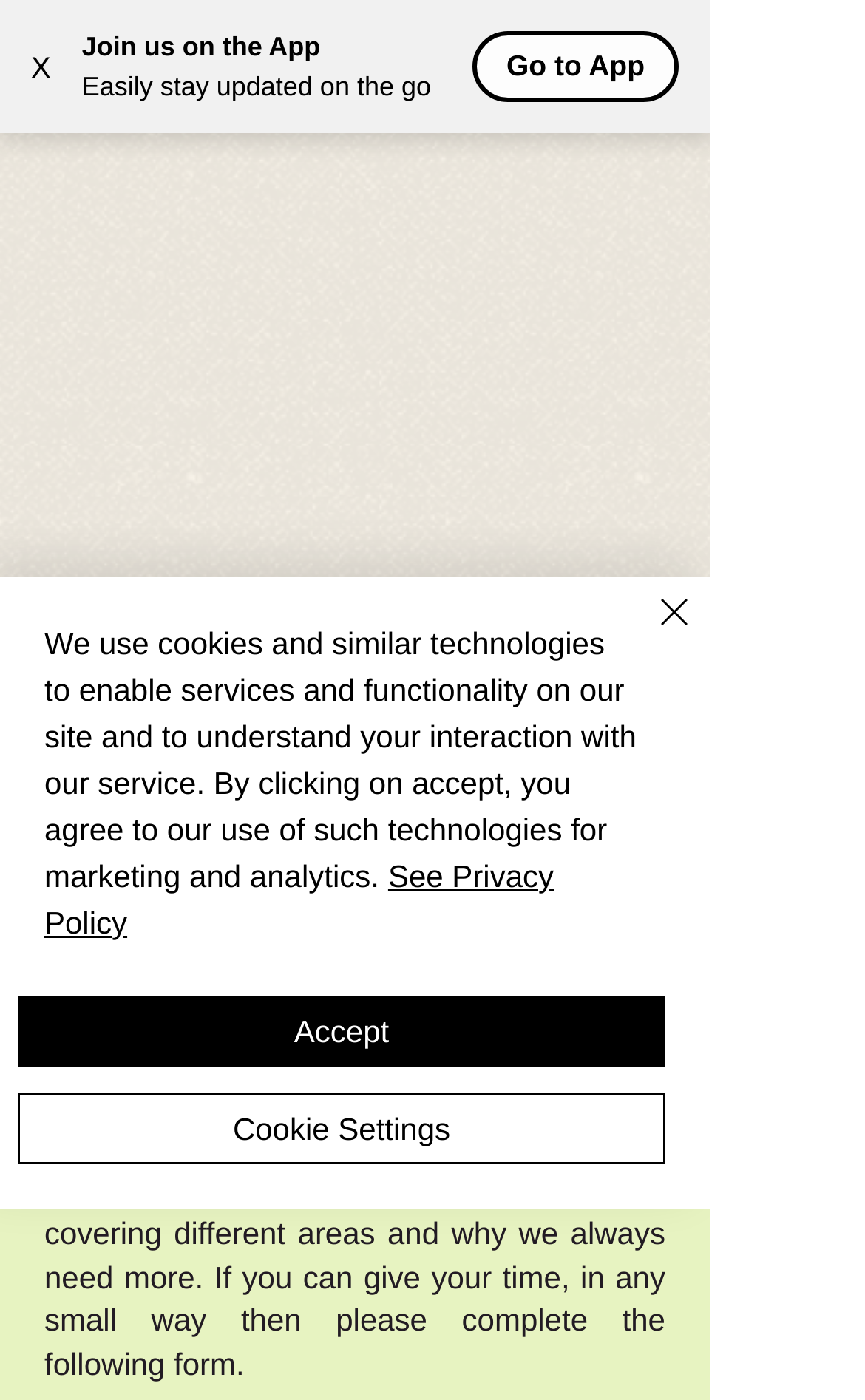Locate the coordinates of the bounding box for the clickable region that fulfills this instruction: "Click 'Volunteer in your area!' heading".

[0.051, 0.715, 0.769, 0.757]